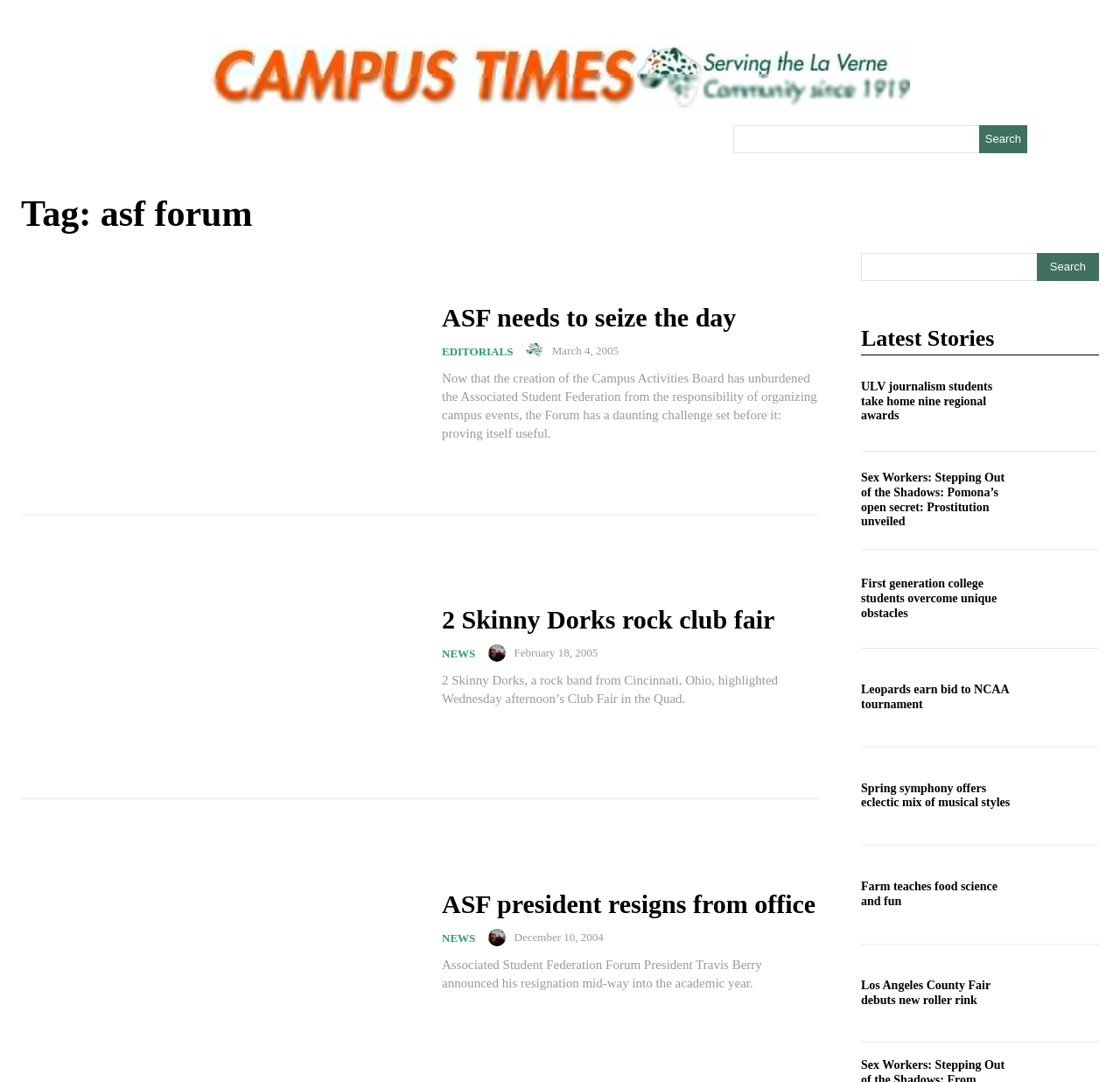How many regional awards did ULV journalism students take home?
Using the visual information from the image, give a one-word or short-phrase answer.

Nine